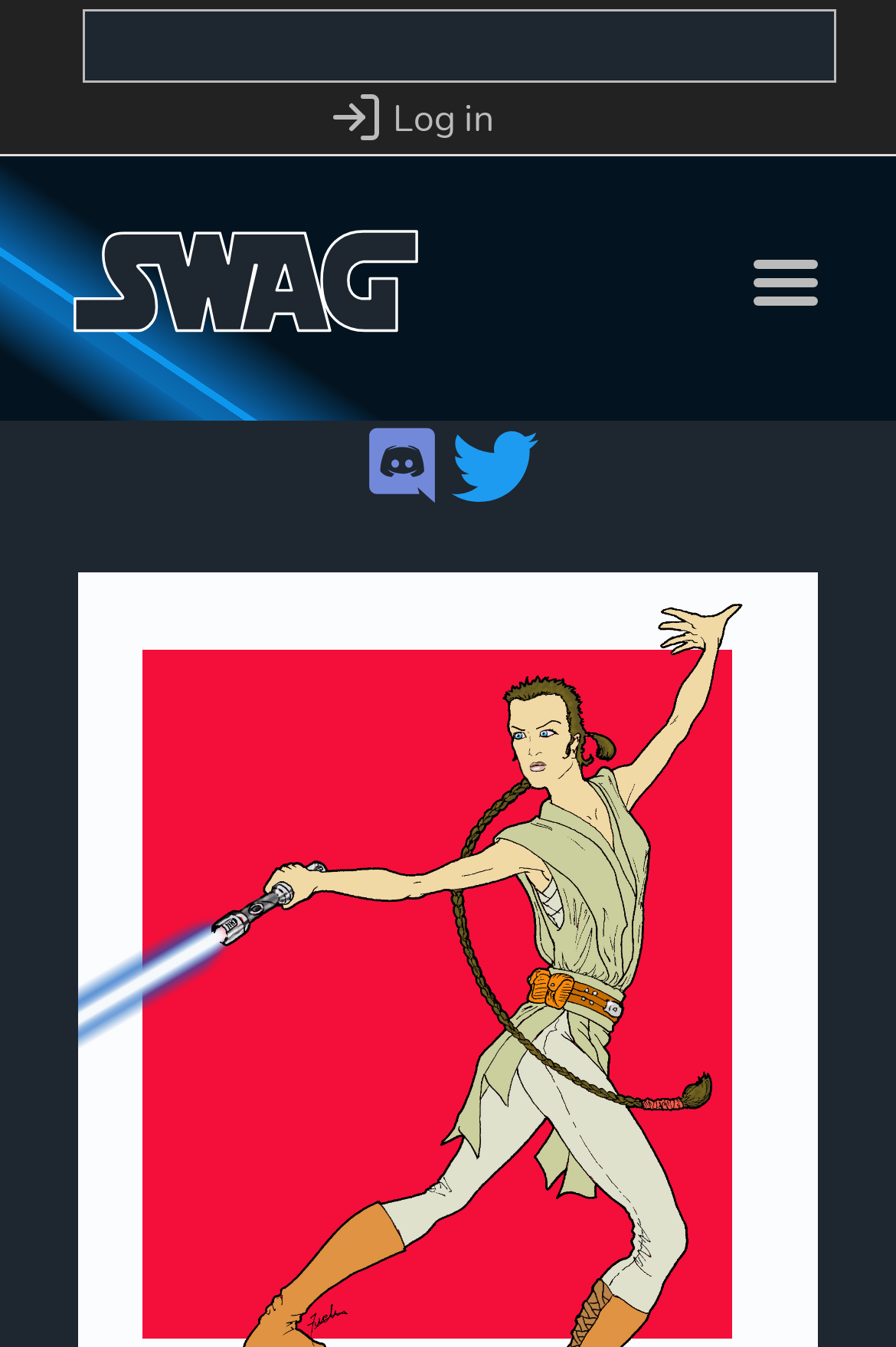What is the text on the search button?
Using the visual information, answer the question in a single word or phrase.

Search